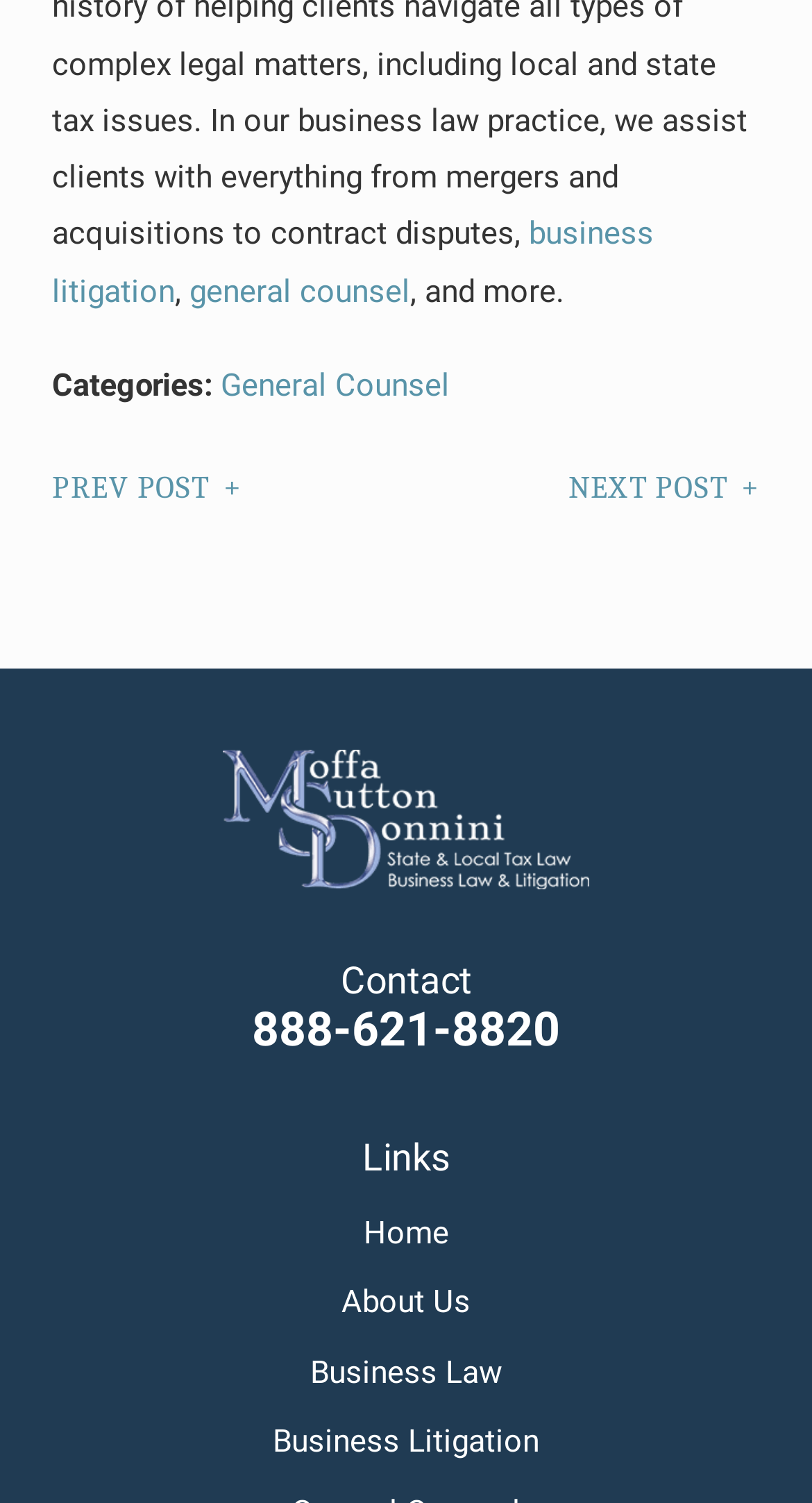What is the last link in the categories section?
Using the image as a reference, deliver a detailed and thorough answer to the question.

I looked at the link elements under the 'Categories:' static text element with the bounding box coordinates [0.064, 0.244, 0.272, 0.269]. The last link is 'Business Litigation' with the bounding box coordinates [0.336, 0.947, 0.664, 0.972].